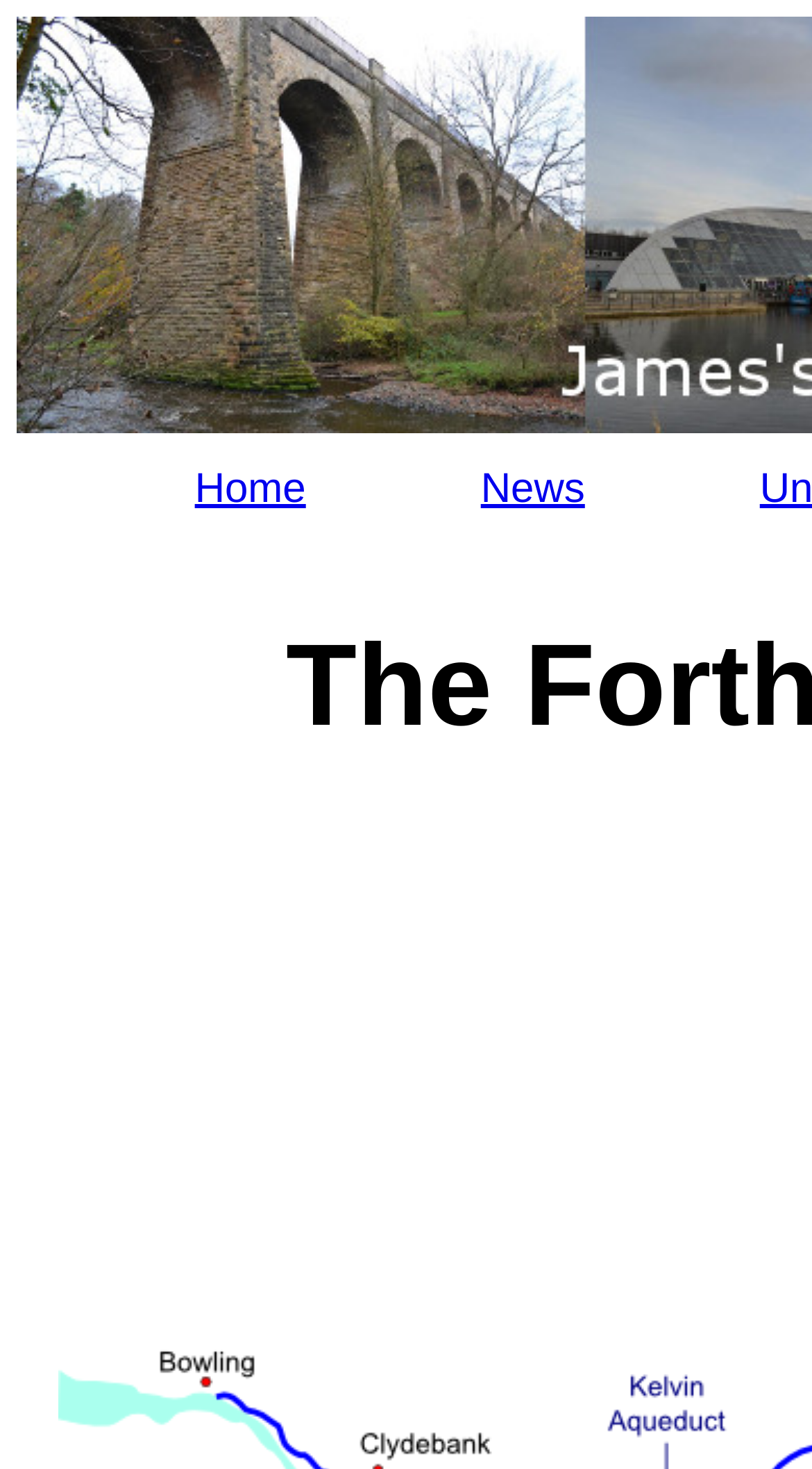Identify the main heading of the webpage and provide its text content.

The Forth and Clyde Canal